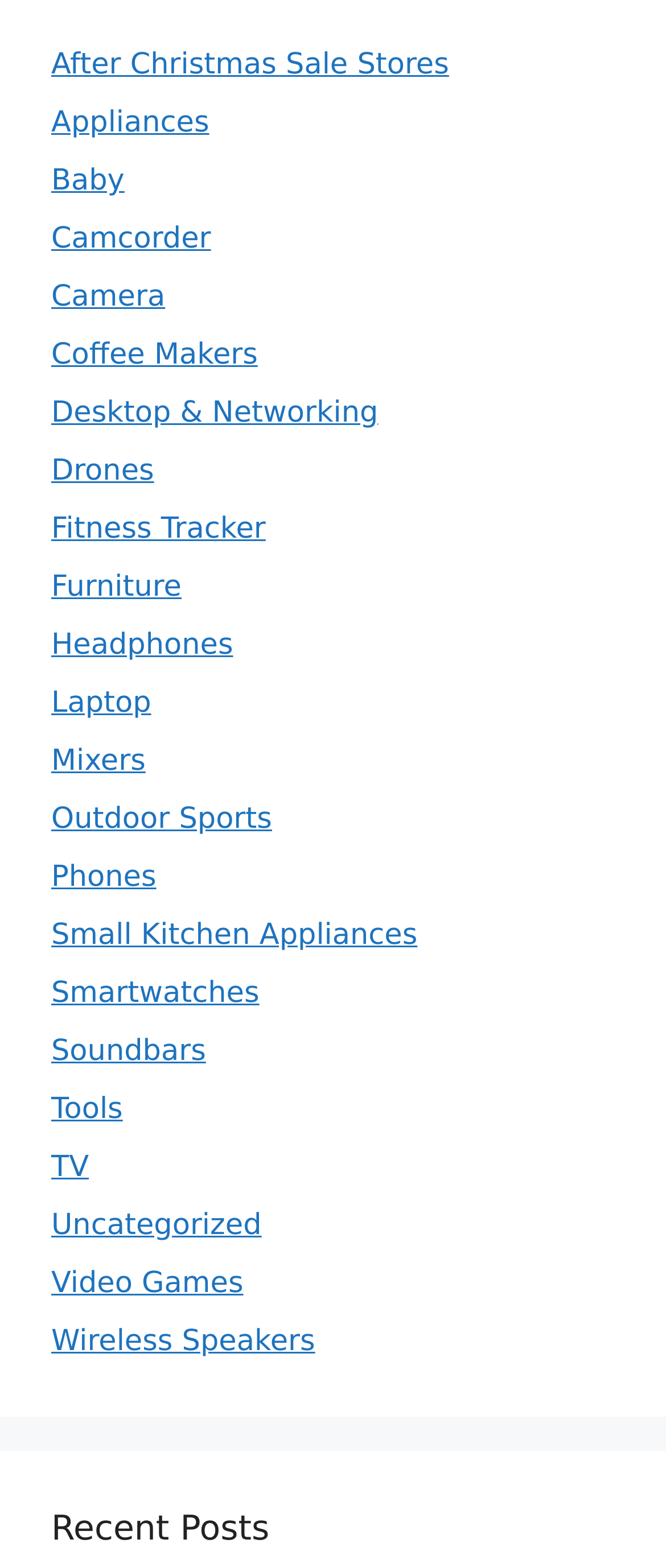Please determine the bounding box coordinates of the clickable area required to carry out the following instruction: "Browse After Christmas Sale Stores". The coordinates must be four float numbers between 0 and 1, represented as [left, top, right, bottom].

[0.077, 0.031, 0.674, 0.052]